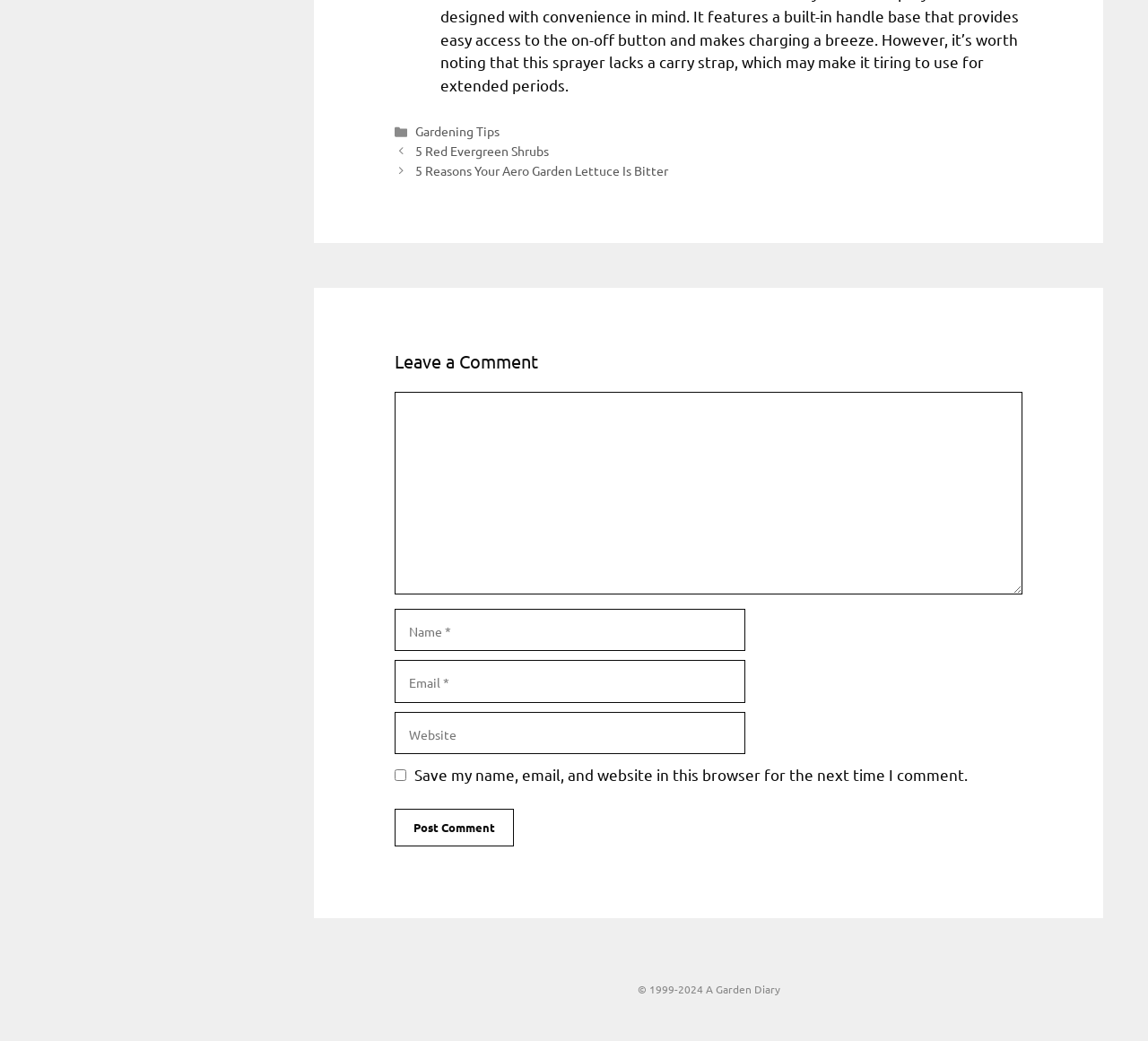Please provide a brief answer to the following inquiry using a single word or phrase:
What is the category of the post '5 Red Evergreen Shrubs'?

Gardening Tips